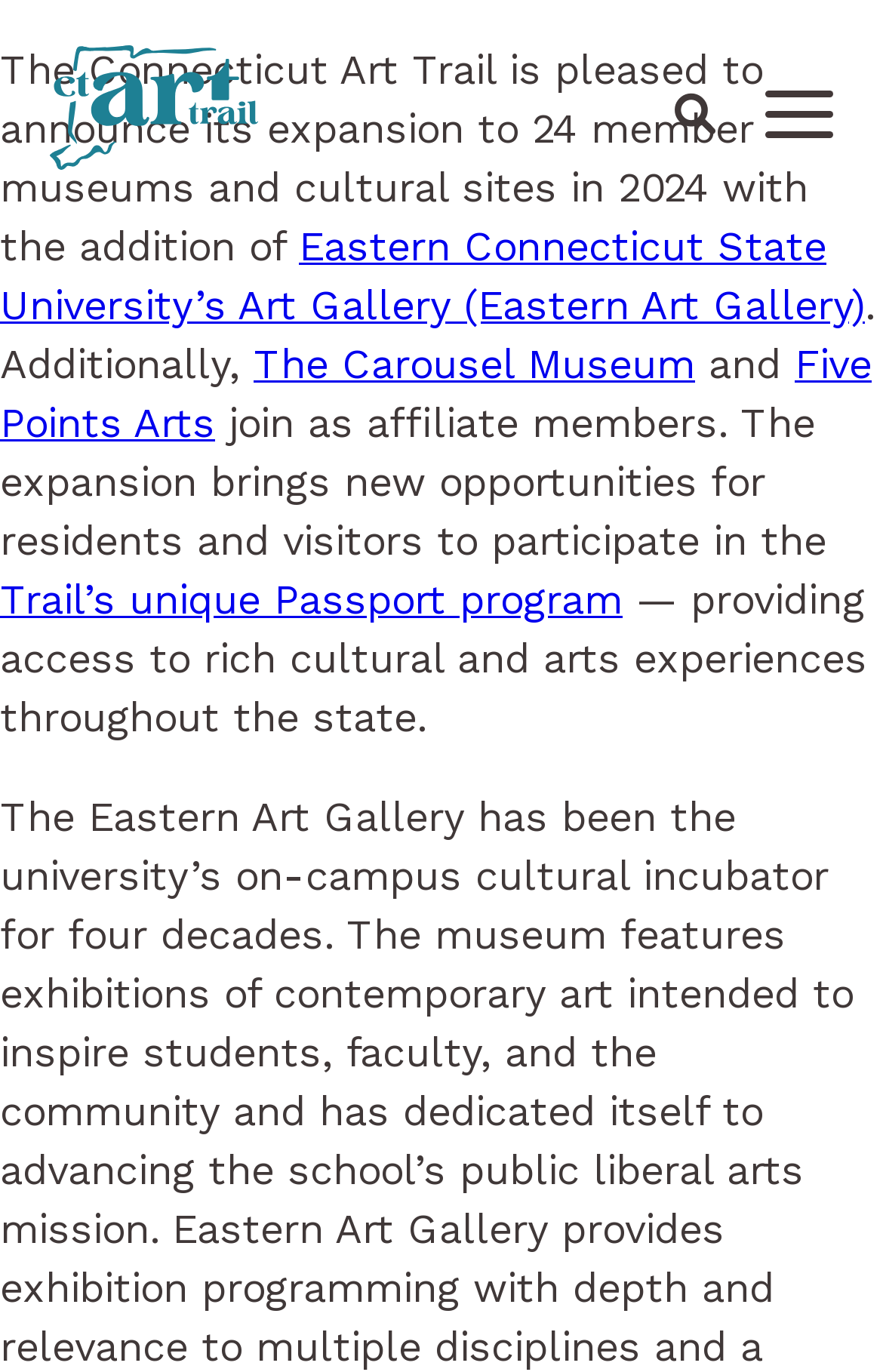Respond to the question below with a concise word or phrase:
How many member museums and cultural sites are part of the Connecticut Art Trail in 2024?

24